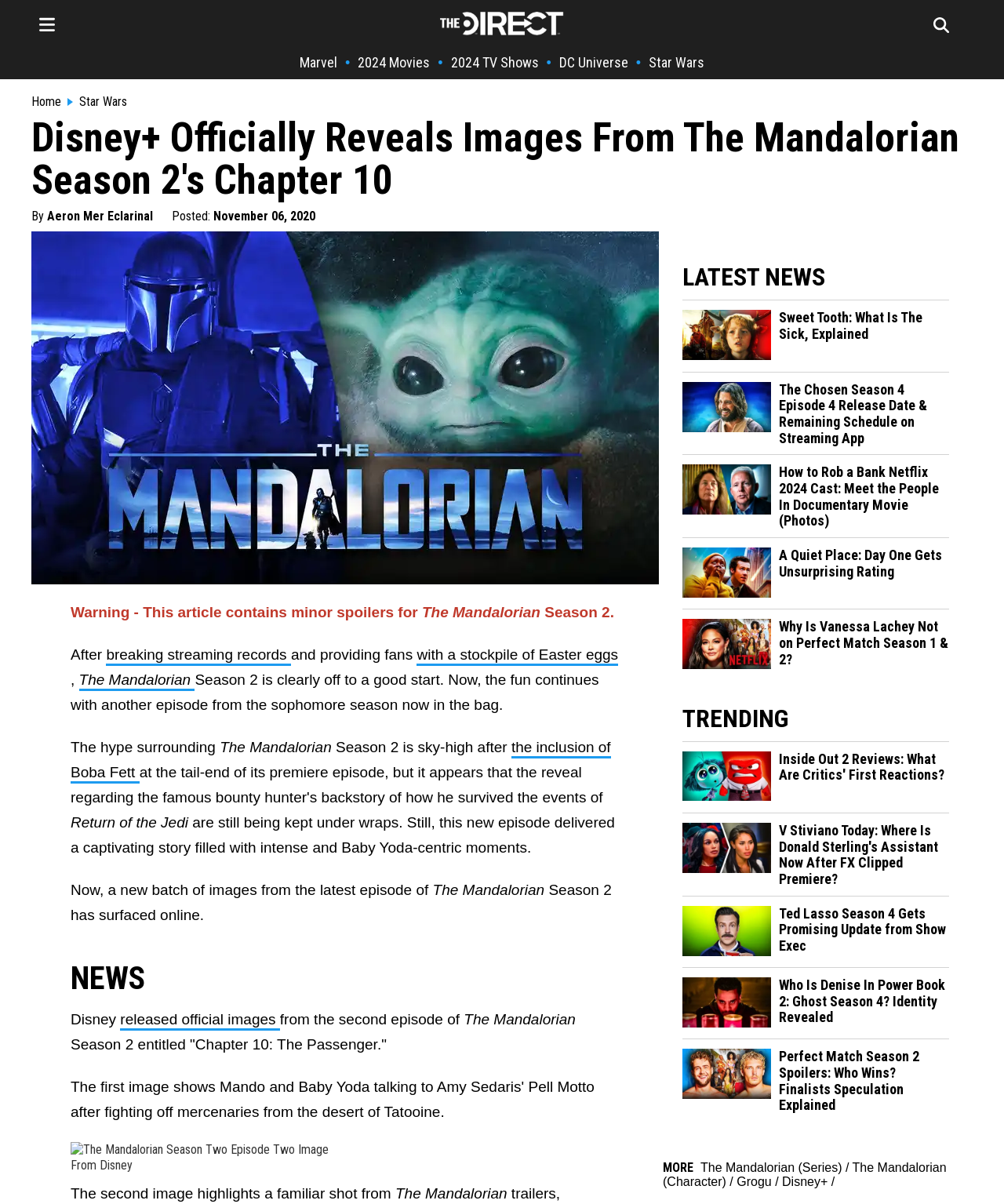Please provide a one-word or phrase answer to the question: 
What is the name of the author of the article?

Aeron Mer Eclarinal